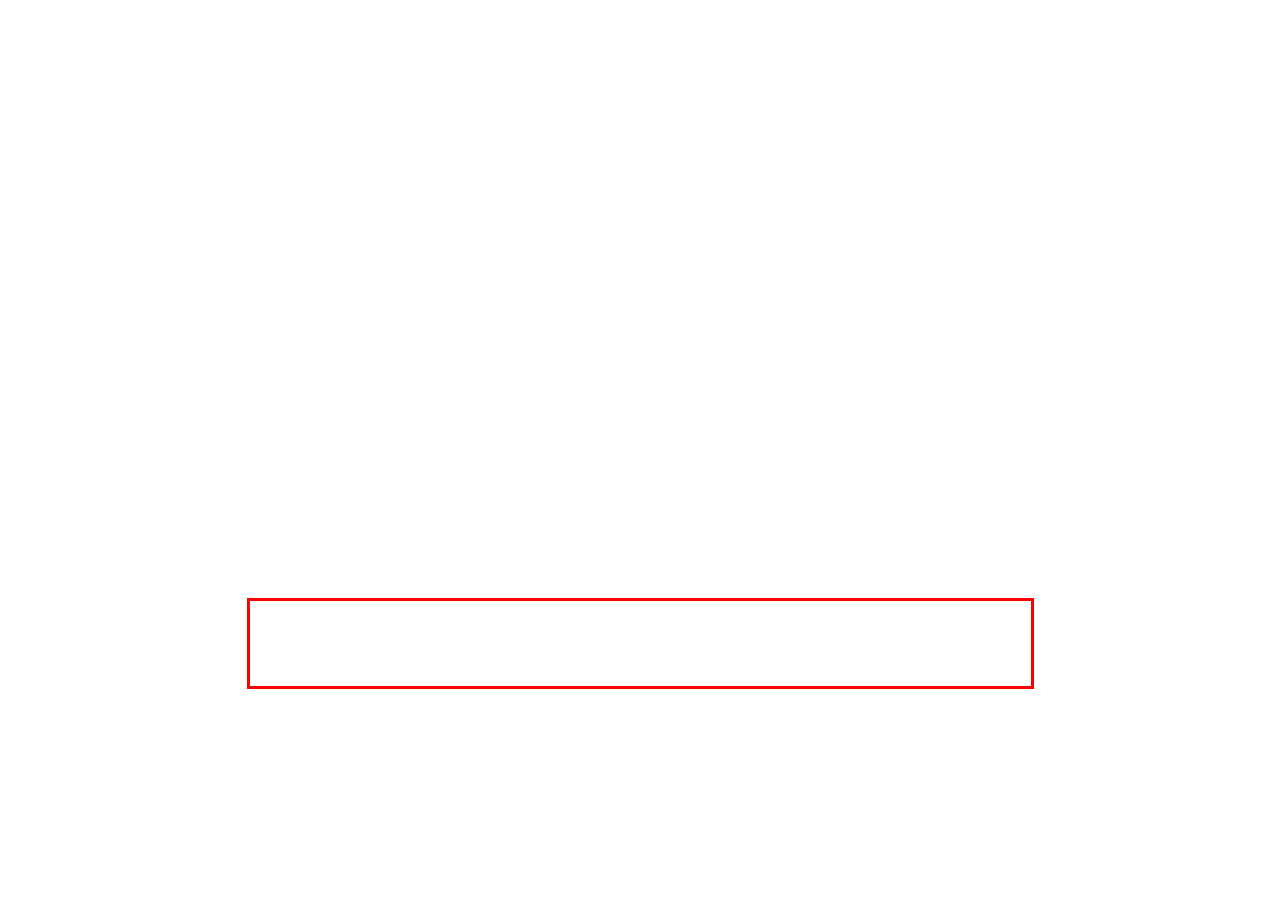Using the provided webpage screenshot, identify and read the text within the red rectangle bounding box.

I was offered a position at Distell by Carina Gous, another great mind in wine marketing, to work on the massive Two Oceans brand in Carlen Wahl's team. This was where the love for brand building really was cemented and Distell was the perfect school.